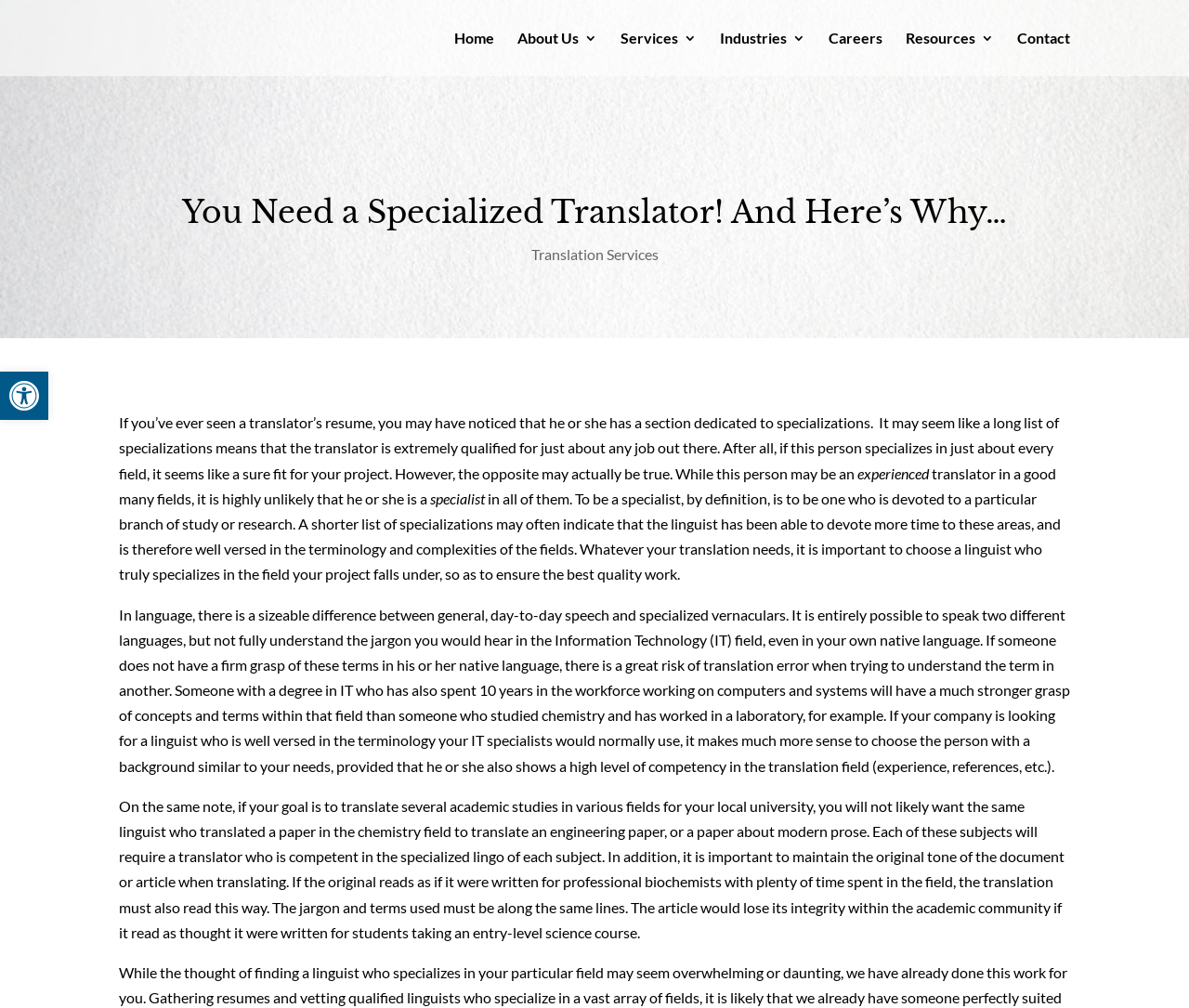What is the difference between general speech and specialized vernaculars?
Can you provide a detailed and comprehensive answer to the question?

The webpage highlights the difference between general speech and specialized vernaculars, stating that someone may speak two languages but not fully understand the jargon and terminology of a specific field, such as IT, without a firm grasp of those terms in their native language.